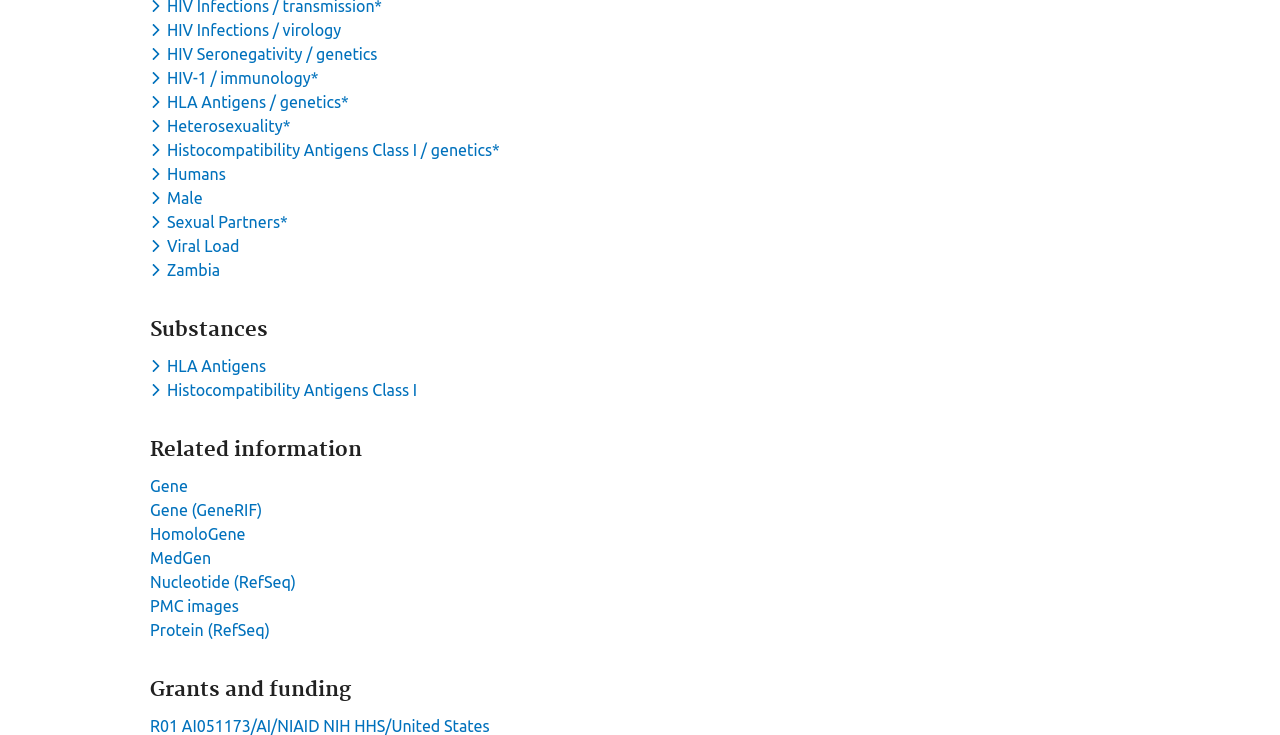Please identify the bounding box coordinates of the element I need to click to follow this instruction: "View related information about Gene".

[0.117, 0.649, 0.147, 0.674]